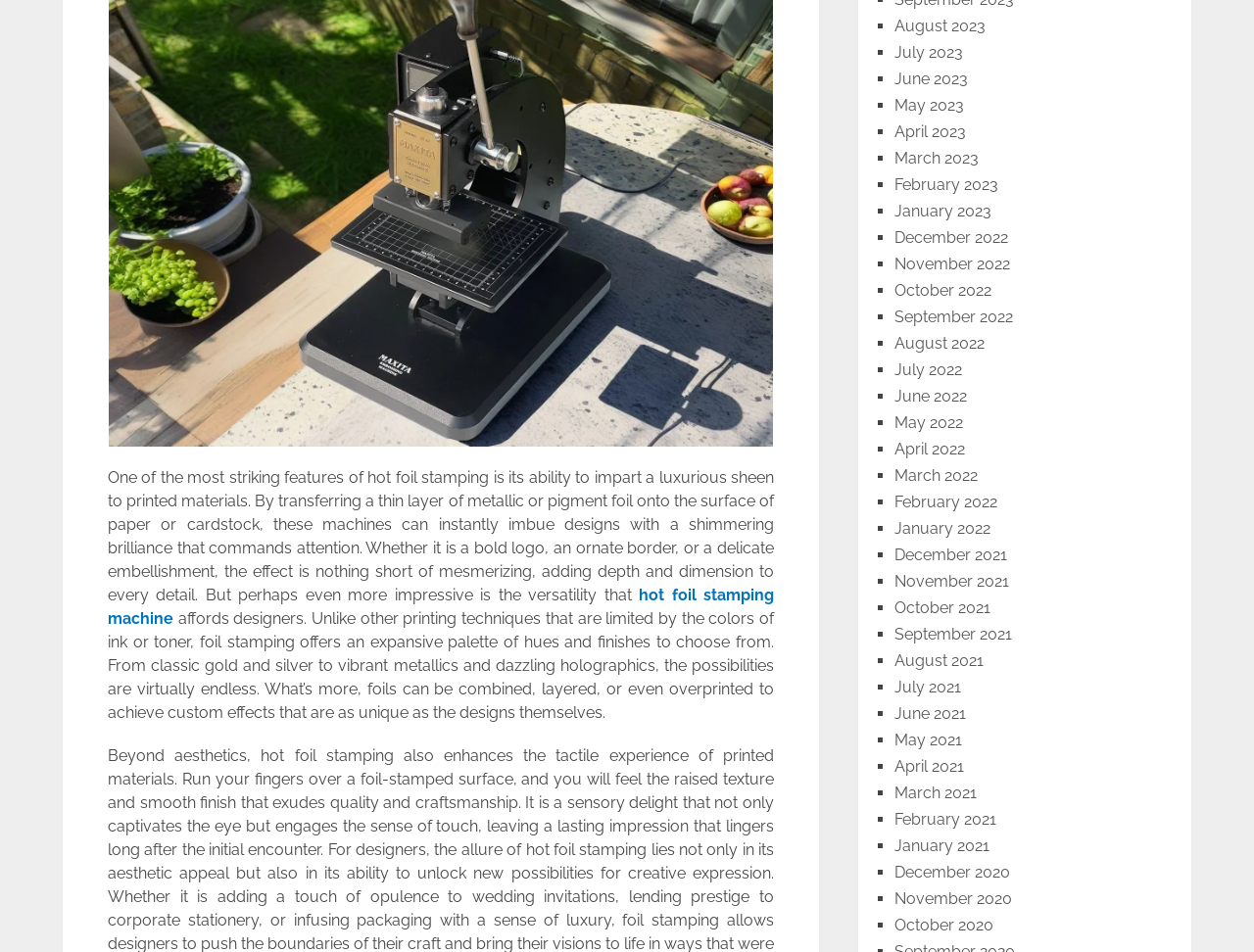Locate the UI element described by hot foil stamping machine and provide its bounding box coordinates. Use the format (top-left x, top-left y, bottom-right x, bottom-right y) with all values as floating point numbers between 0 and 1.

[0.086, 0.615, 0.617, 0.659]